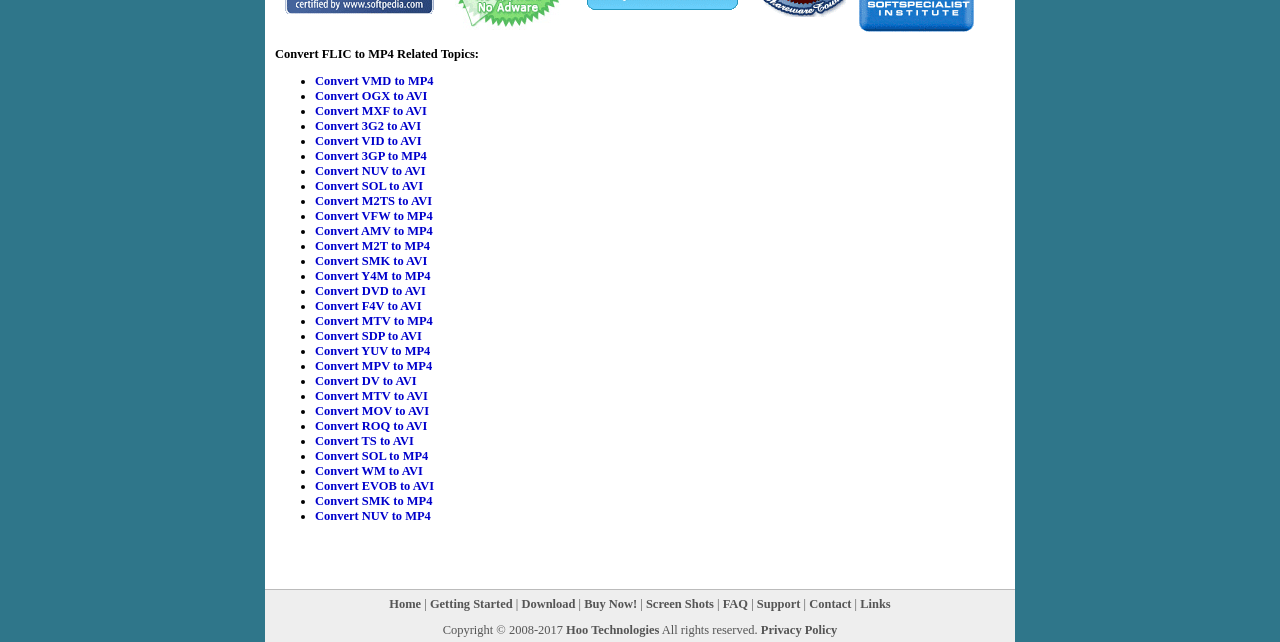Please determine the bounding box coordinates of the section I need to click to accomplish this instruction: "Click Privacy Policy".

[0.594, 0.97, 0.654, 0.992]